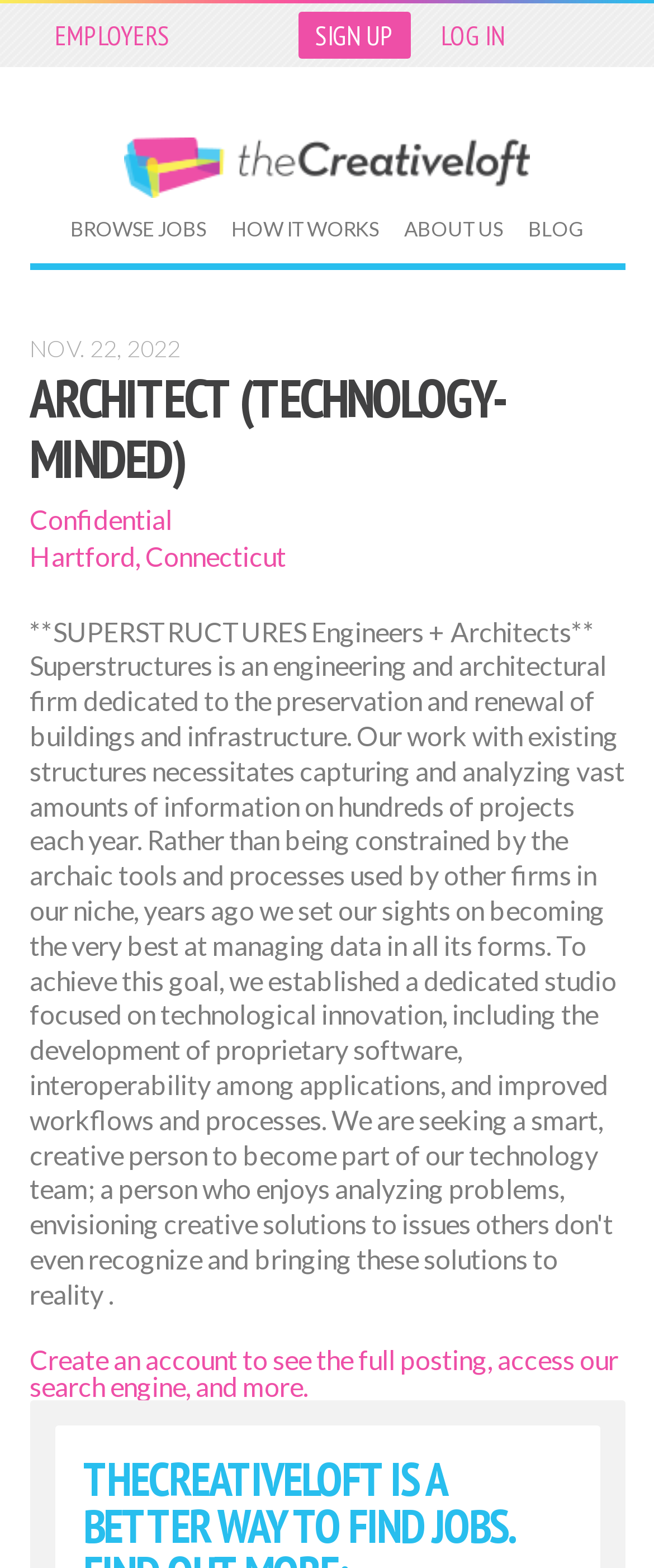Point out the bounding box coordinates of the section to click in order to follow this instruction: "Click on BROWSE JOBS".

[0.092, 0.134, 0.331, 0.16]